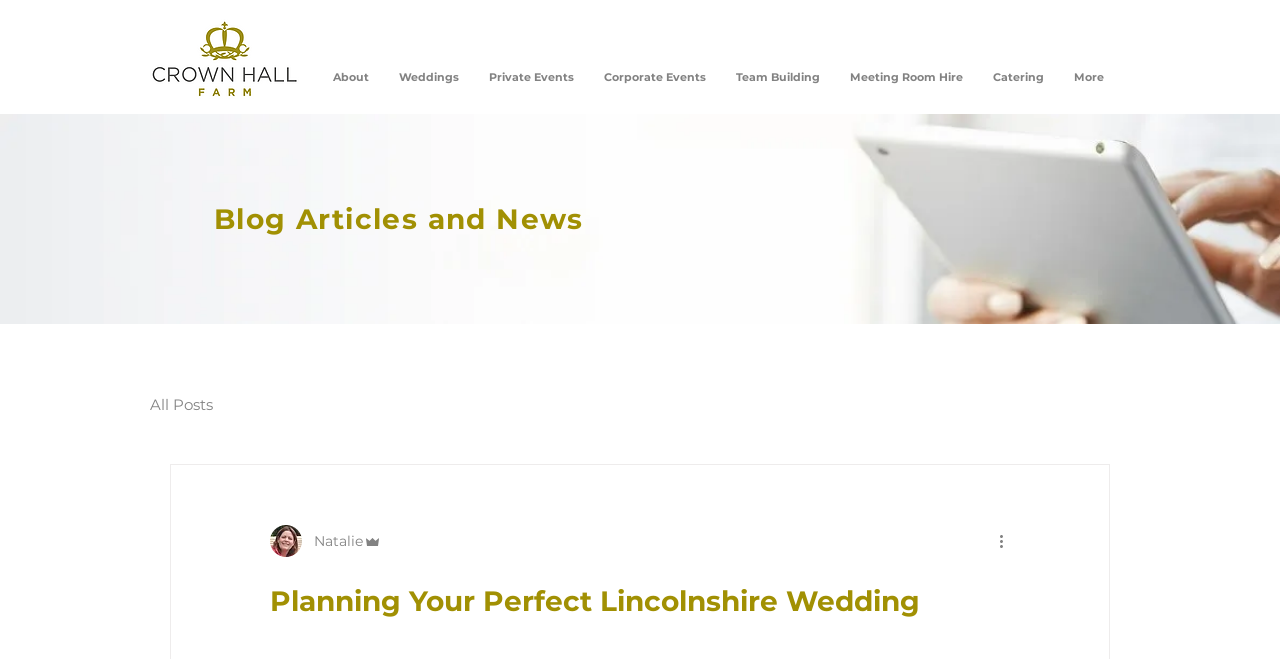Provide a short answer to the following question with just one word or phrase: What is the purpose of the 'More actions' button?

To show more options